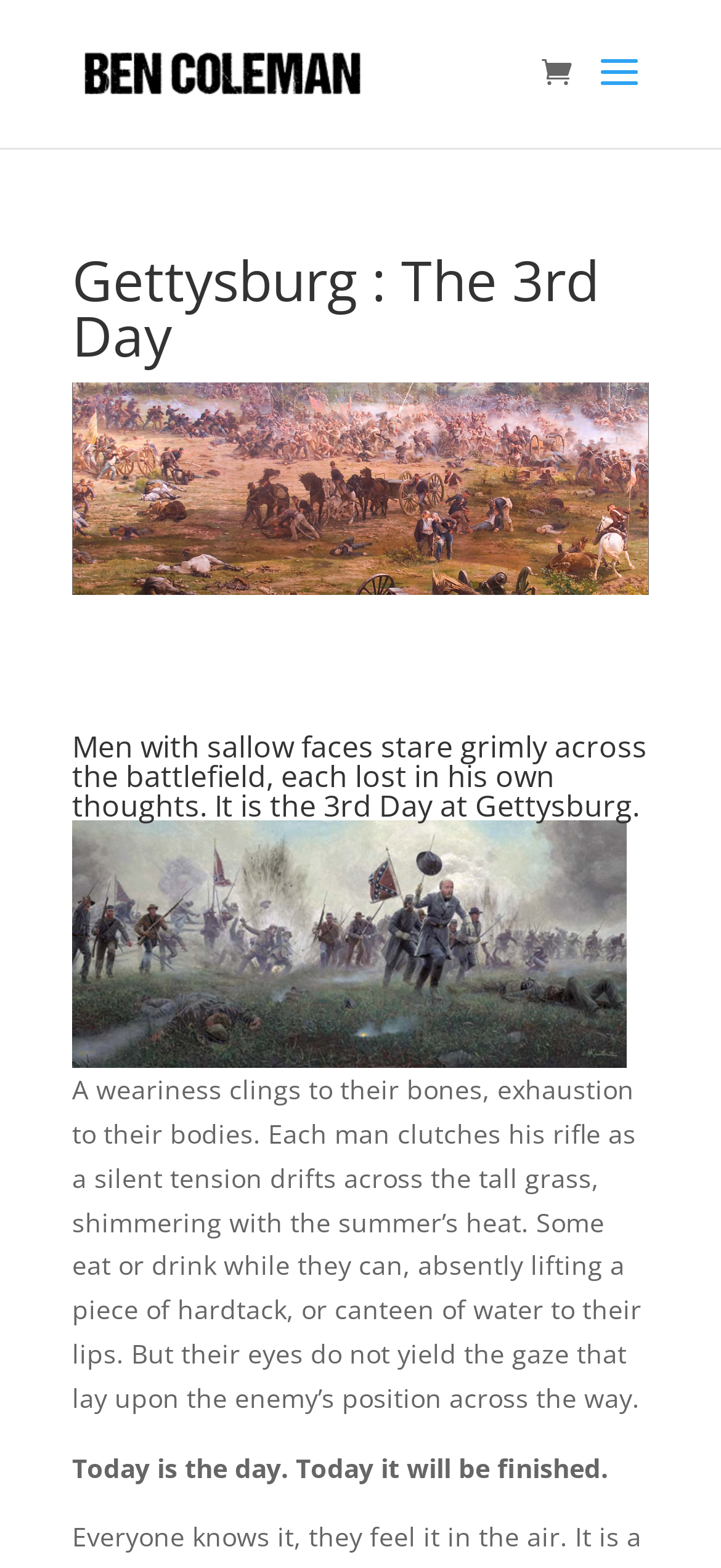Using the format (top-left x, top-left y, bottom-right x, bottom-right y), and given the element description, identify the bounding box coordinates within the screenshot: alt="Ben Coleman | Ghostwriter"

[0.11, 0.034, 0.51, 0.056]